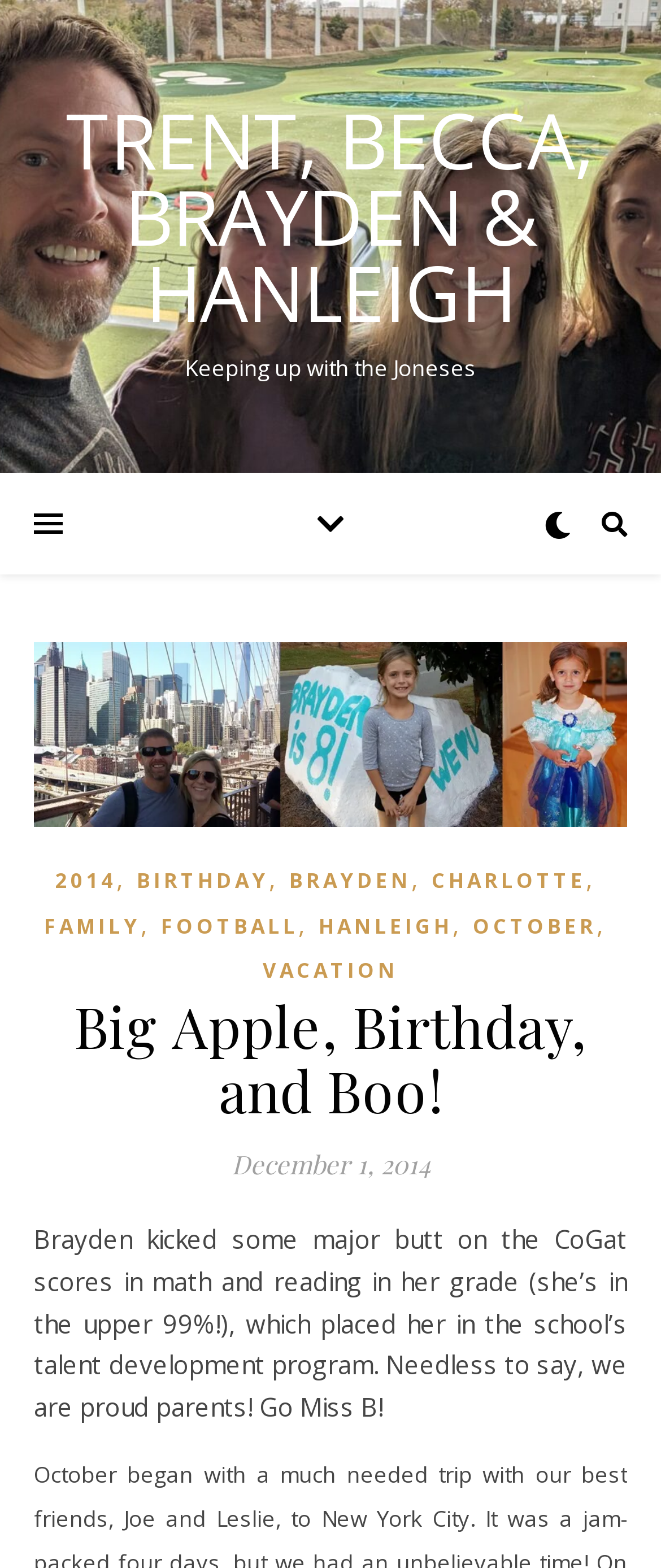Determine the bounding box coordinates for the area you should click to complete the following instruction: "View FINANCE page".

None